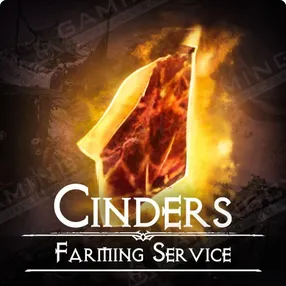Generate a detailed caption for the image.

This striking image showcases the "Cinders Farming Service" offered for the game Diablo 4. At its center is a glowing piece of cinder, radiating a vibrant yellow and orange aura that signifies its importance within the game's mechanics. The word "Cinders" is prominently displayed in bold, white text, emphasizing their significance as a unique currency earned during Helltide Events. Beneath this, the phrase "Farming Service" indicates the professional assistance available to players seeking to acquire these valuable resources efficiently. The dark, atmospheric background hints at the immersive world of Diablo 4, complementing the fiery imagery that reflects the dynamic and challenging gameplay experience of the title. This visual succinctly captures the essence of the service aimed at enhancing players' adventures in the game.